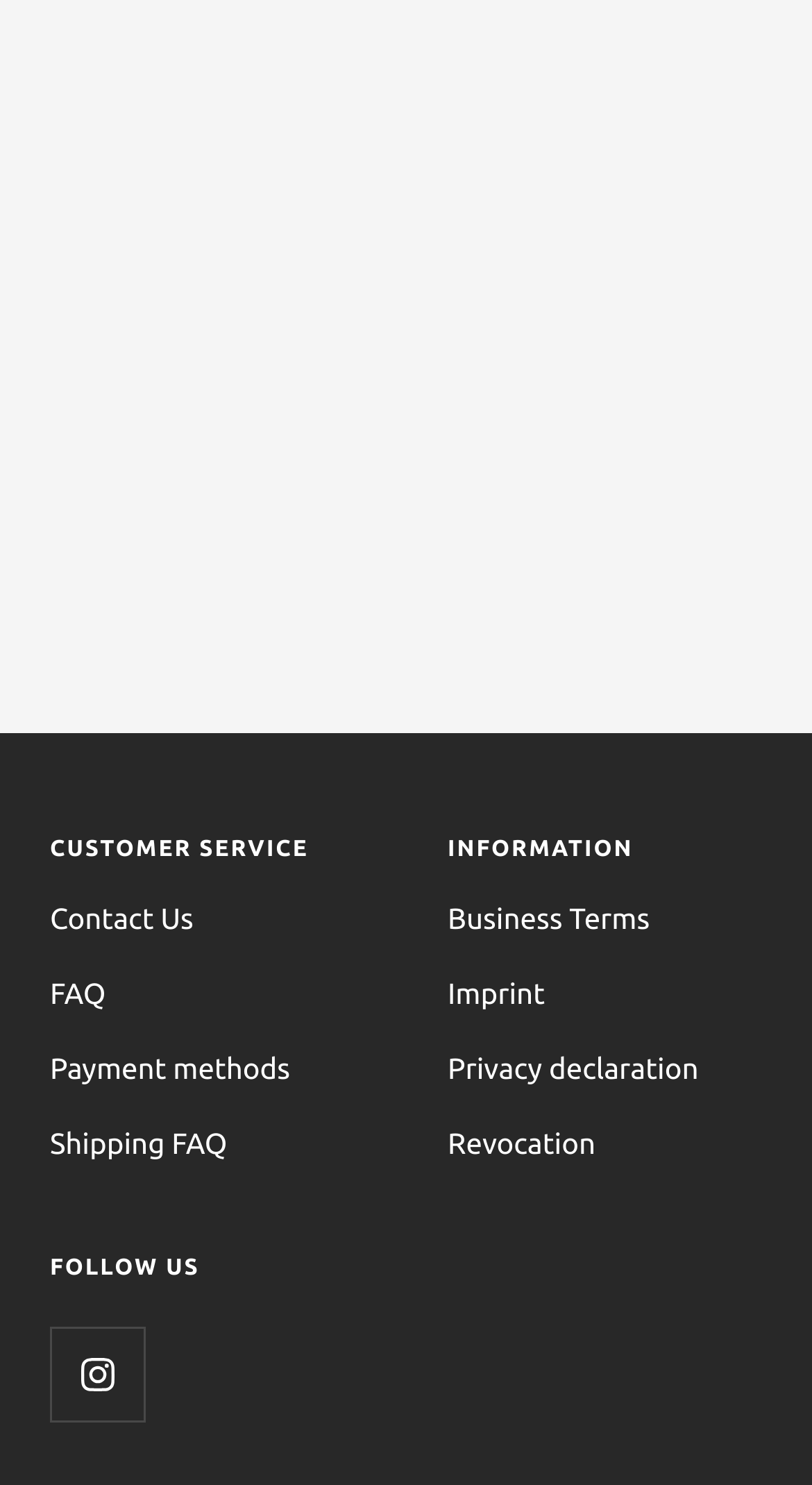Pinpoint the bounding box coordinates of the area that must be clicked to complete this instruction: "Contact customer service".

[0.062, 0.601, 0.238, 0.635]